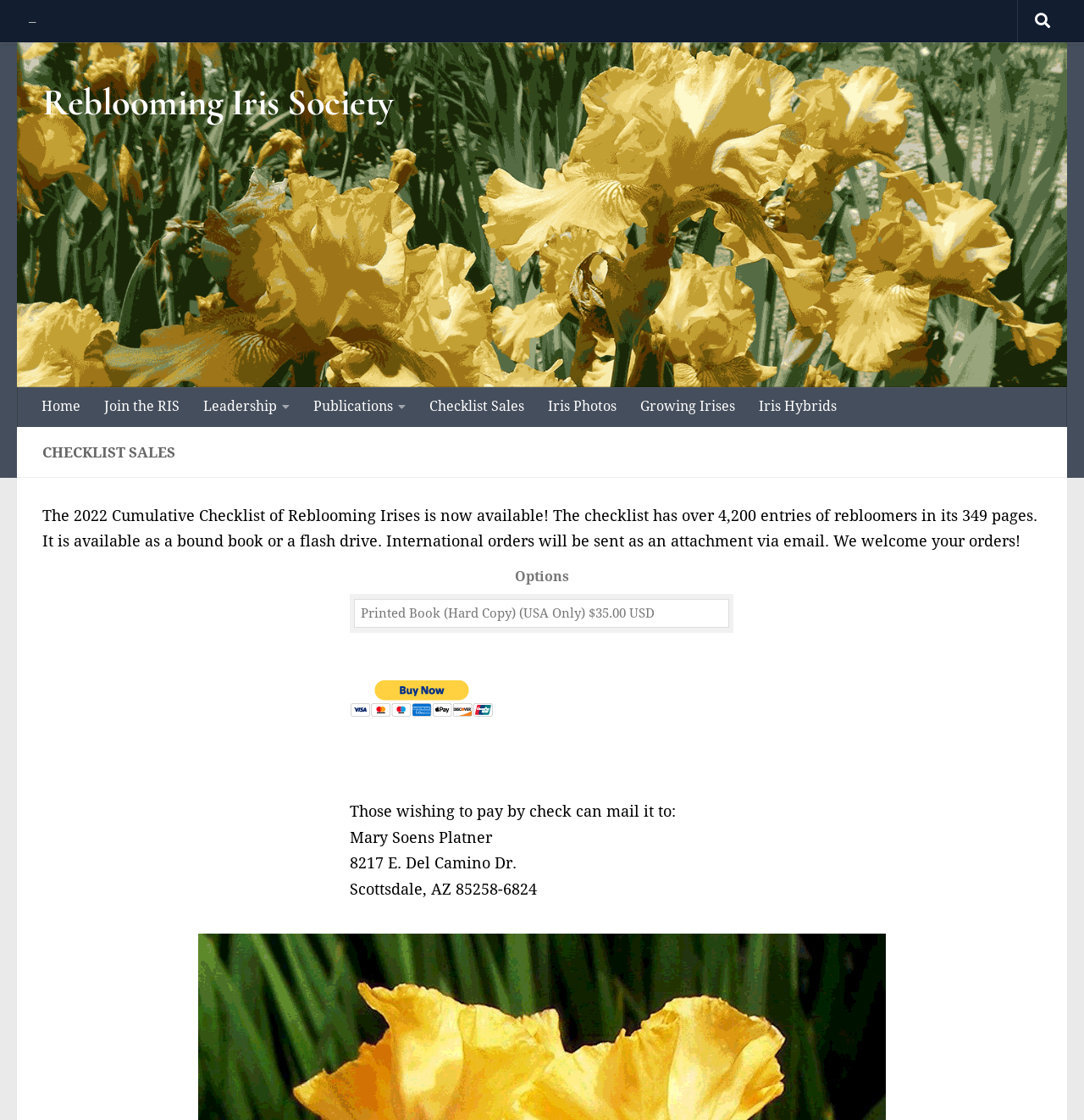Please give the bounding box coordinates of the area that should be clicked to fulfill the following instruction: "Click the 'PayPal' button". The coordinates should be in the format of four float numbers from 0 to 1, i.e., [left, top, right, bottom].

[0.322, 0.606, 0.456, 0.642]